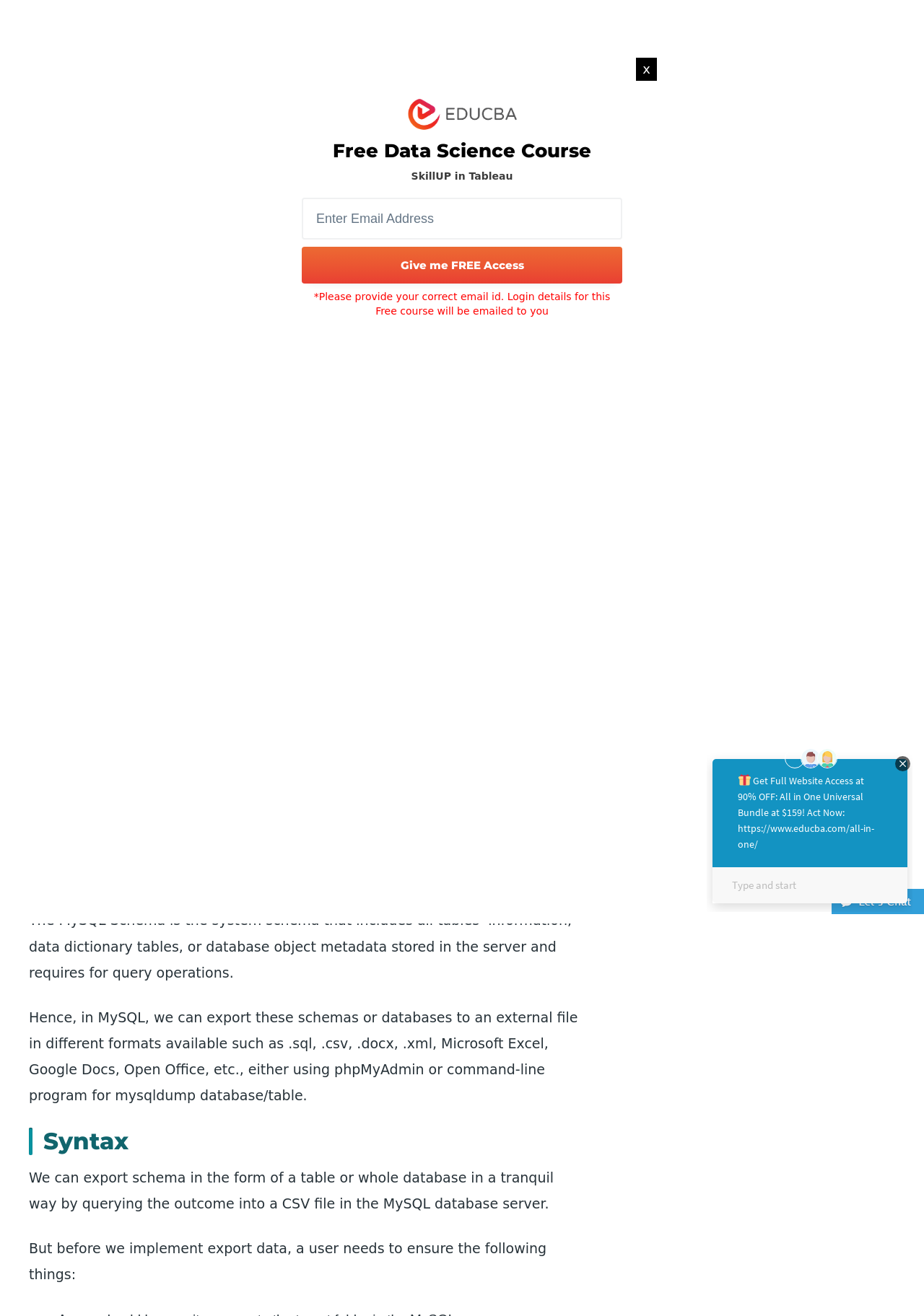Determine the bounding box for the UI element described here: "Data Science Tutorials".

[0.228, 0.082, 0.349, 0.09]